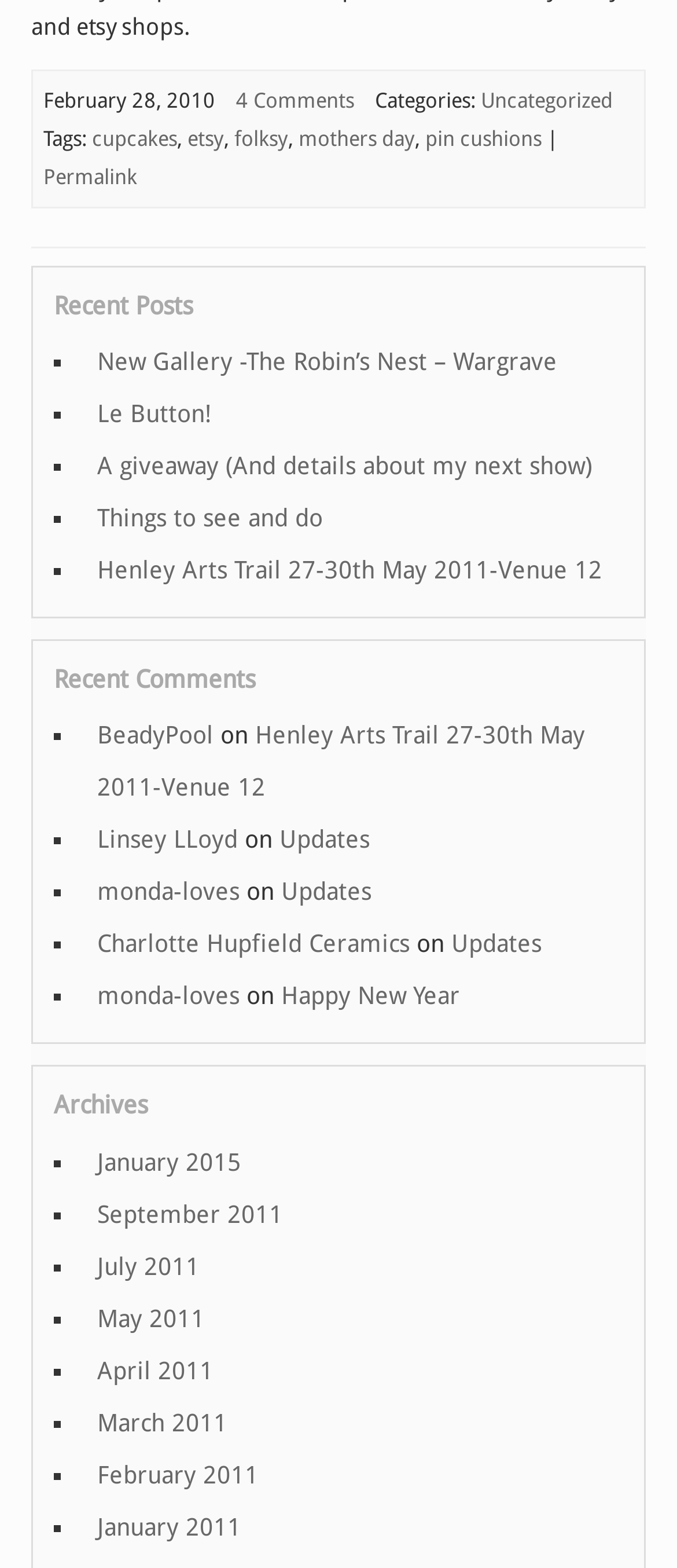Observe the image and answer the following question in detail: What are the categories of the post?

I found the categories of the post by looking at the footer section of the webpage, where it says 'Categories: Uncategorized' in a static text element and a link element.